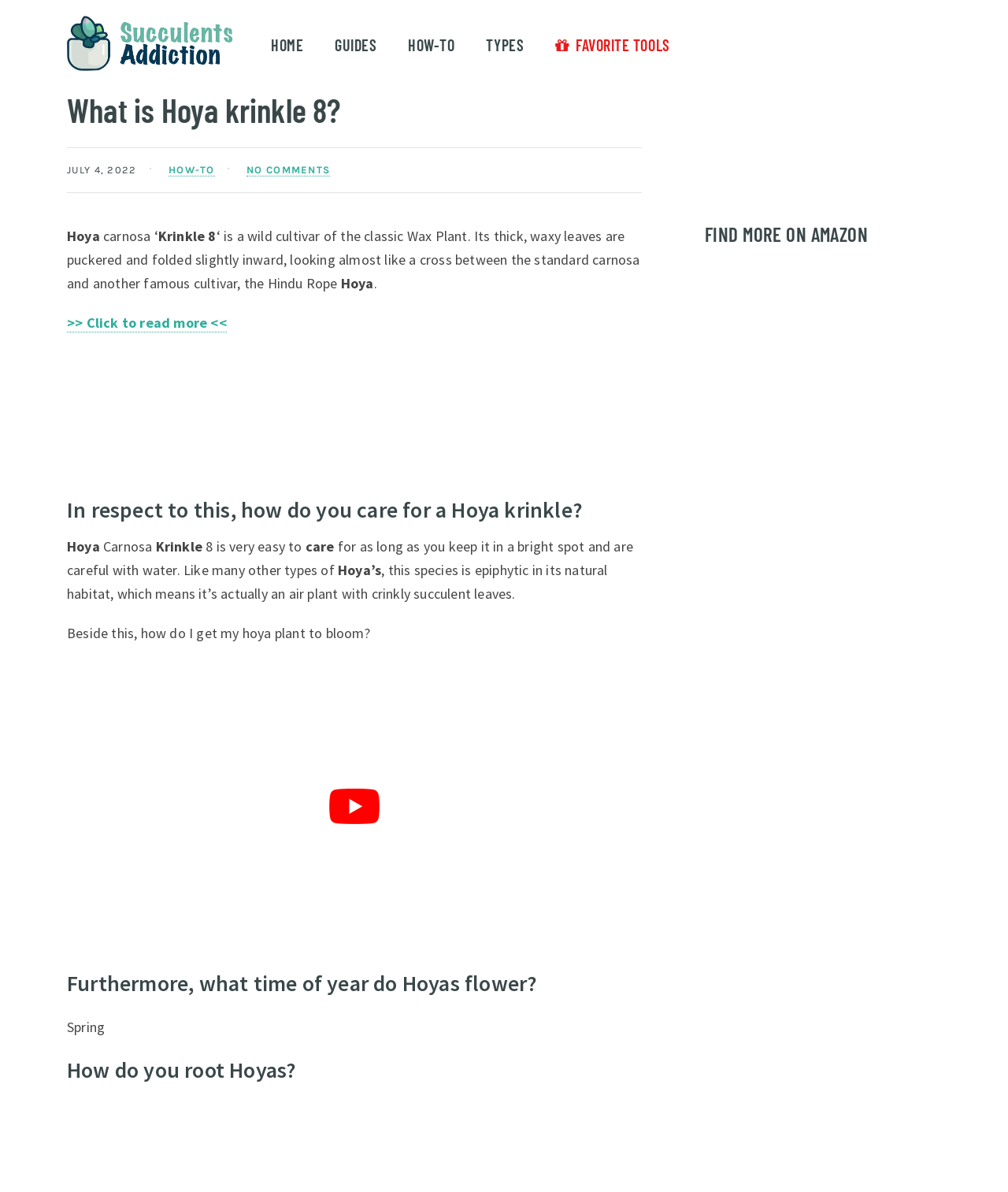Find the bounding box coordinates of the area that needs to be clicked in order to achieve the following instruction: "Explore FAVORITE TOOLS". The coordinates should be specified as four float numbers between 0 and 1, i.e., [left, top, right, bottom].

[0.551, 0.03, 0.665, 0.048]